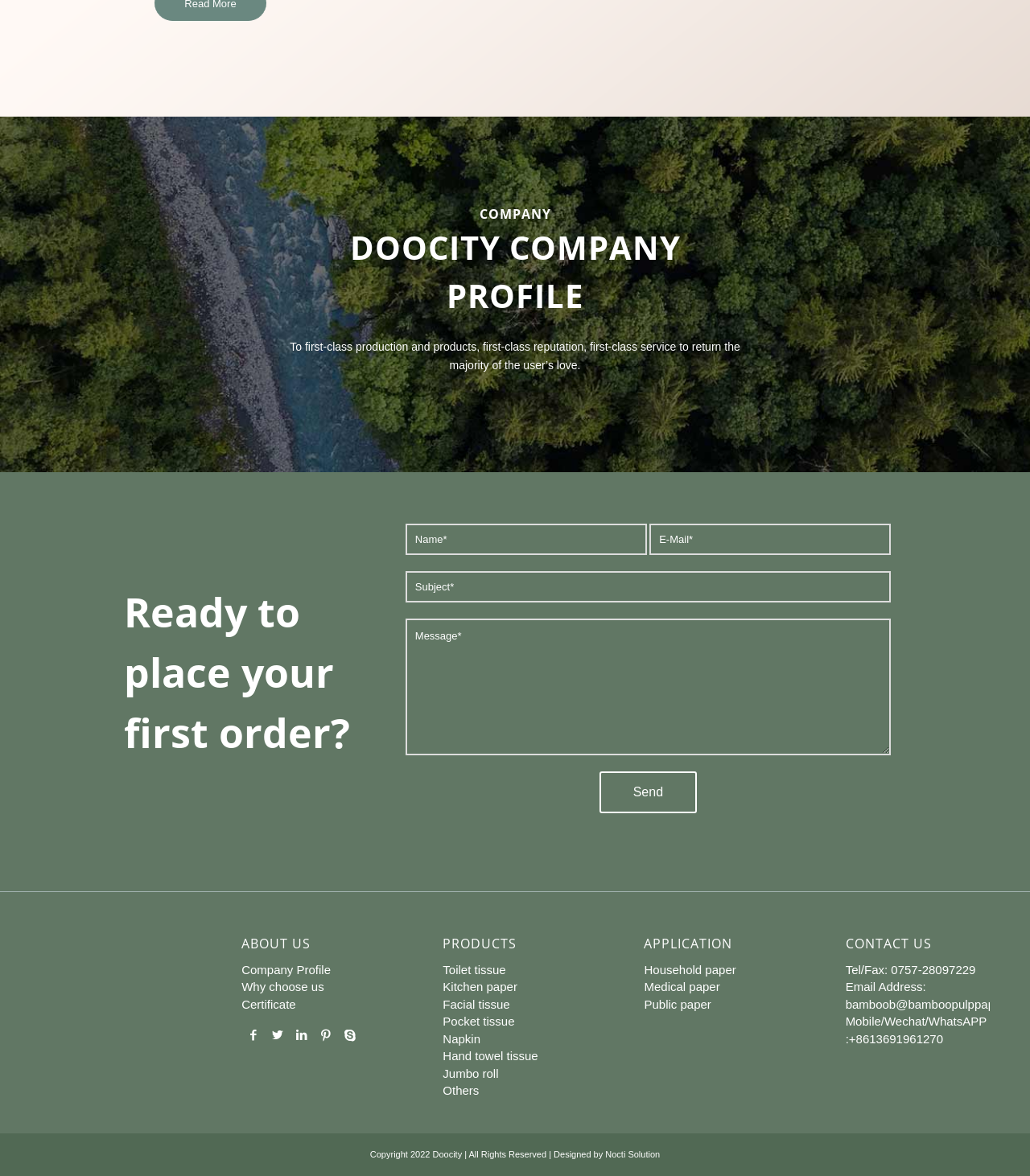Please study the image and answer the question comprehensively:
What is the company's goal?

Based on the StaticText element with the text 'To first-class production and products, first-class reputation, first-class service to return the majority of the user’s love.', it can be inferred that the company's goal is to achieve first-class production and products.